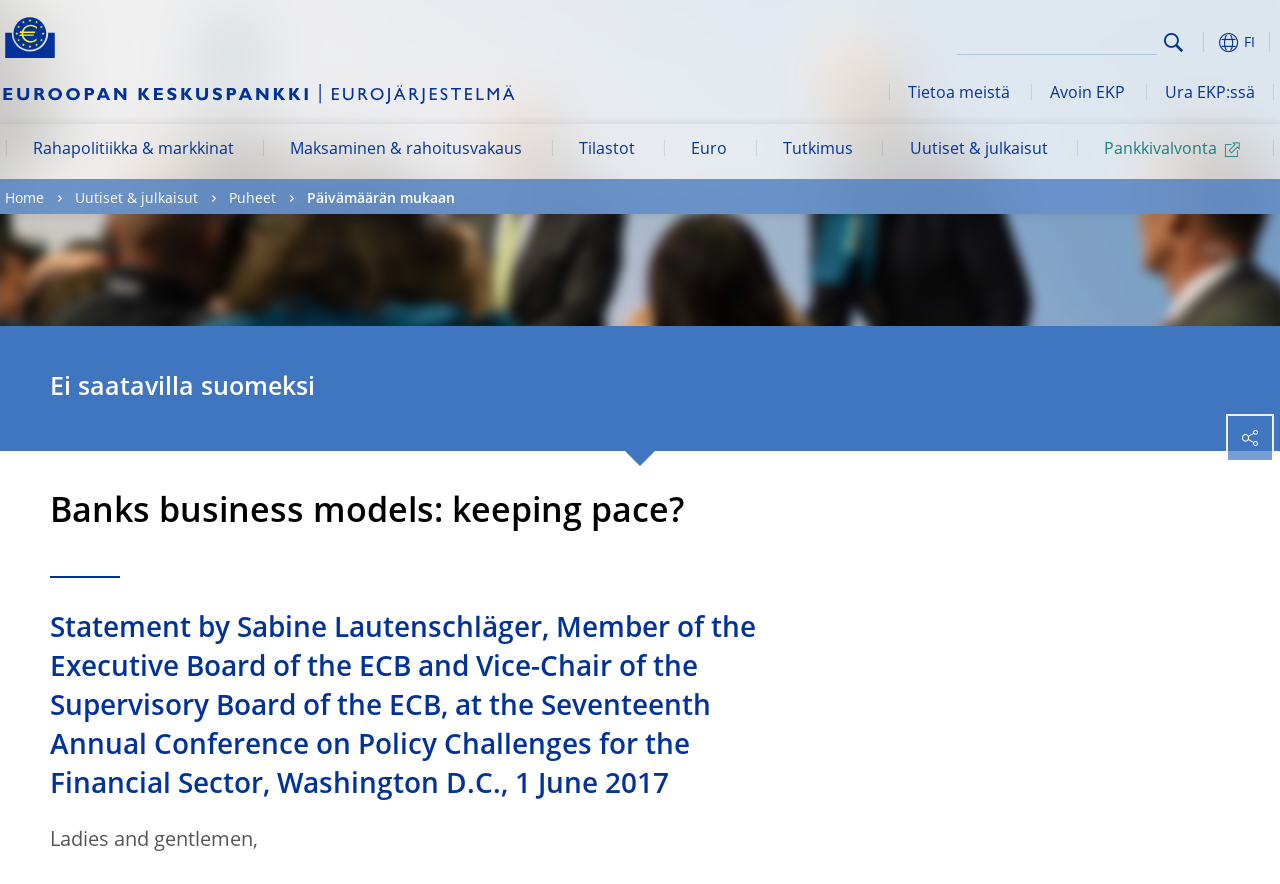Please determine the bounding box coordinates of the area that needs to be clicked to complete this task: 'Go to Euro page'. The coordinates must be four float numbers between 0 and 1, formatted as [left, top, right, bottom].

[0.518, 0.141, 0.59, 0.203]